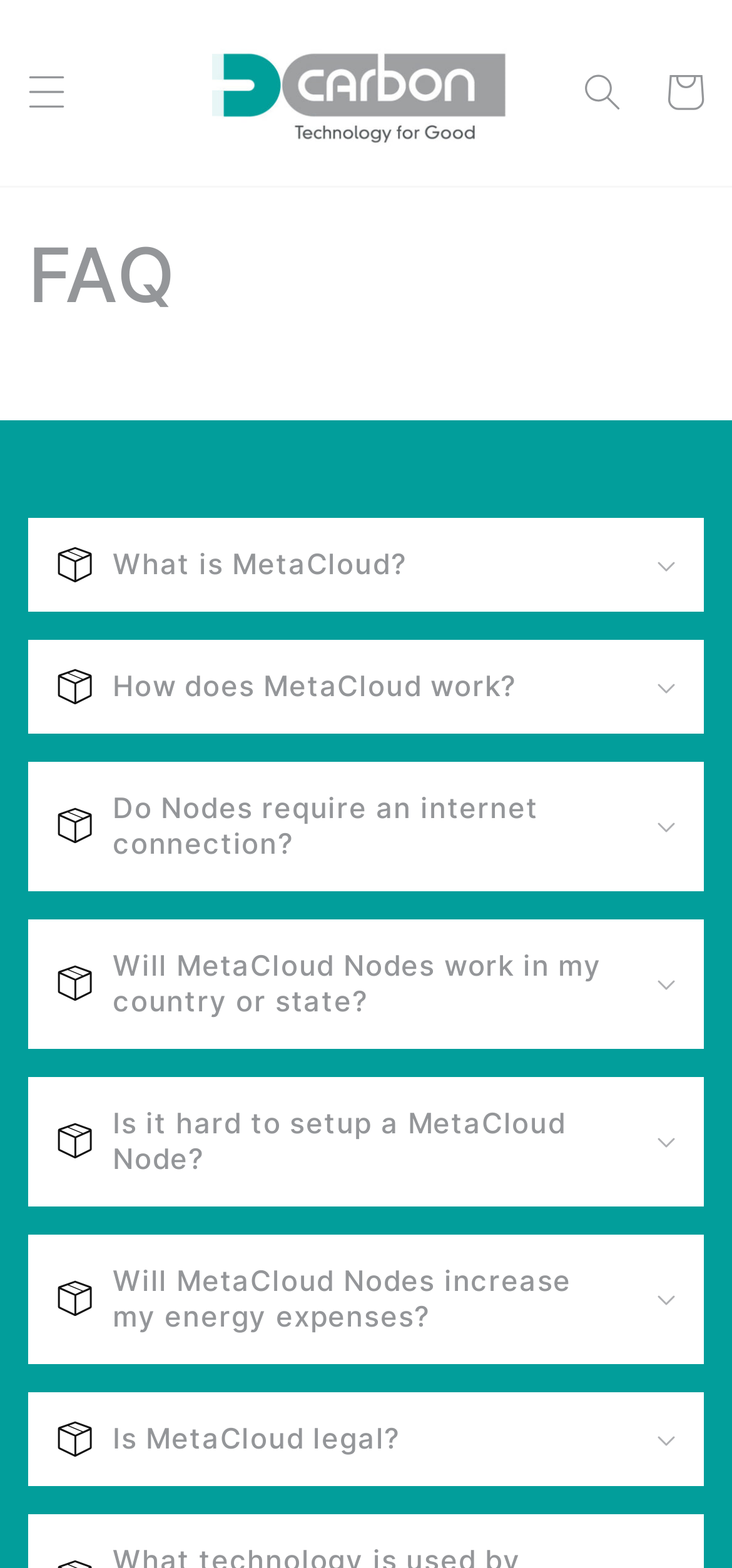Please find the bounding box coordinates of the section that needs to be clicked to achieve this instruction: "Expand what is MetaCloud?".

[0.038, 0.33, 0.962, 0.39]